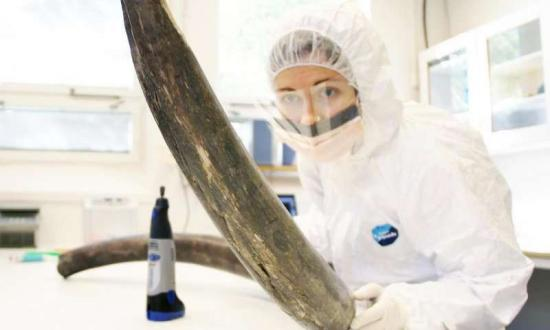Provide an in-depth description of the image.

In a laboratory setting, a scientist examines a woolly mammoth tusk, showcasing the delicate and detailed work involved in ancient DNA research. Dressed in protective gear, including a white lab suit, gloves, and a face mask, the researcher focuses closely on the tusk, which is prominent in the foreground. Behind, various laboratory instruments and equipment are visible, emphasizing the scientific environment and the ongoing study of this extinct species. This image captures the intersection of paleontology and genetics, highlighting the efforts of researchers like Eleftheria Palkopoulou, who study the genomes of woolly mammoths to uncover insights into their history and extinction.